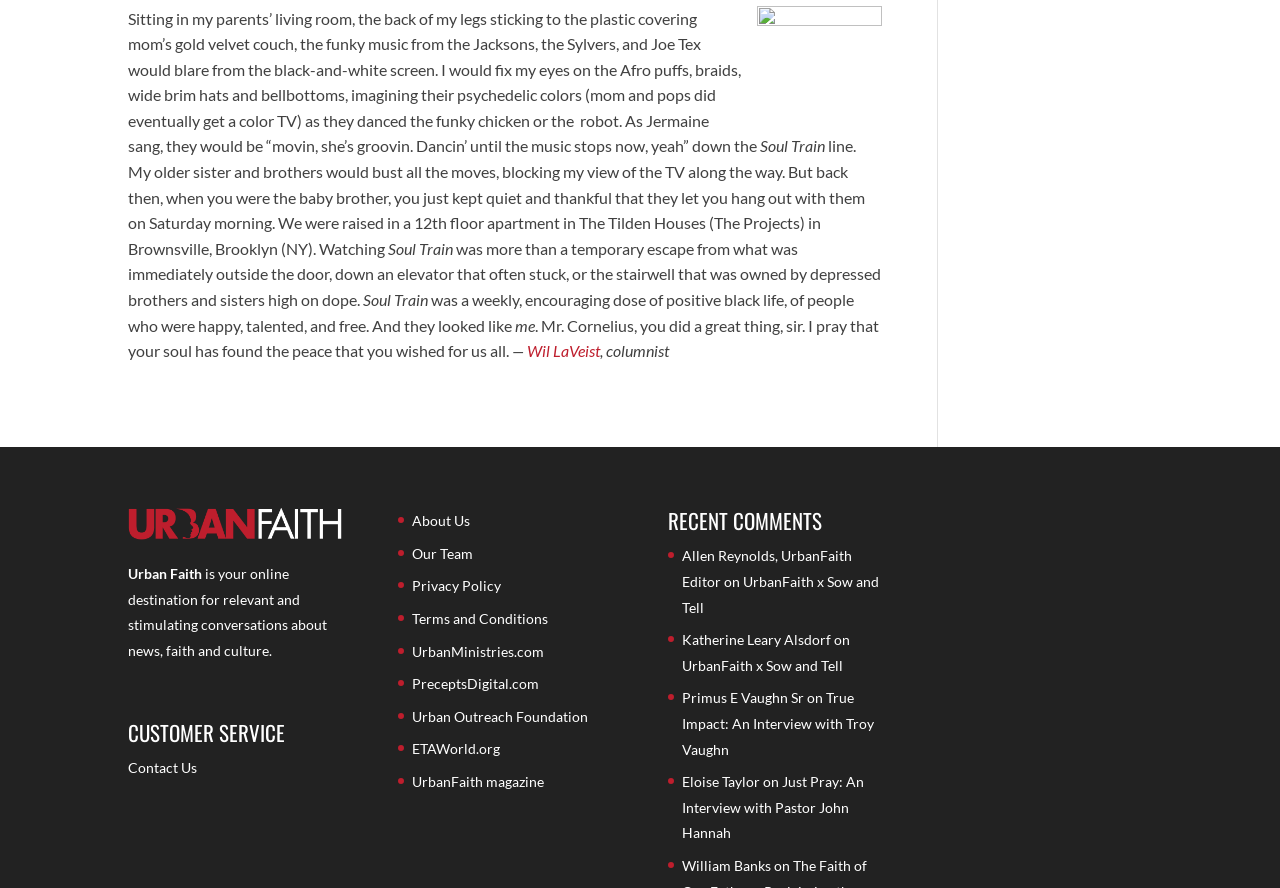Based on the element description, predict the bounding box coordinates (top-left x, top-left y, bottom-right x, bottom-right y) for the UI element in the screenshot: Our Team

[0.322, 0.614, 0.37, 0.633]